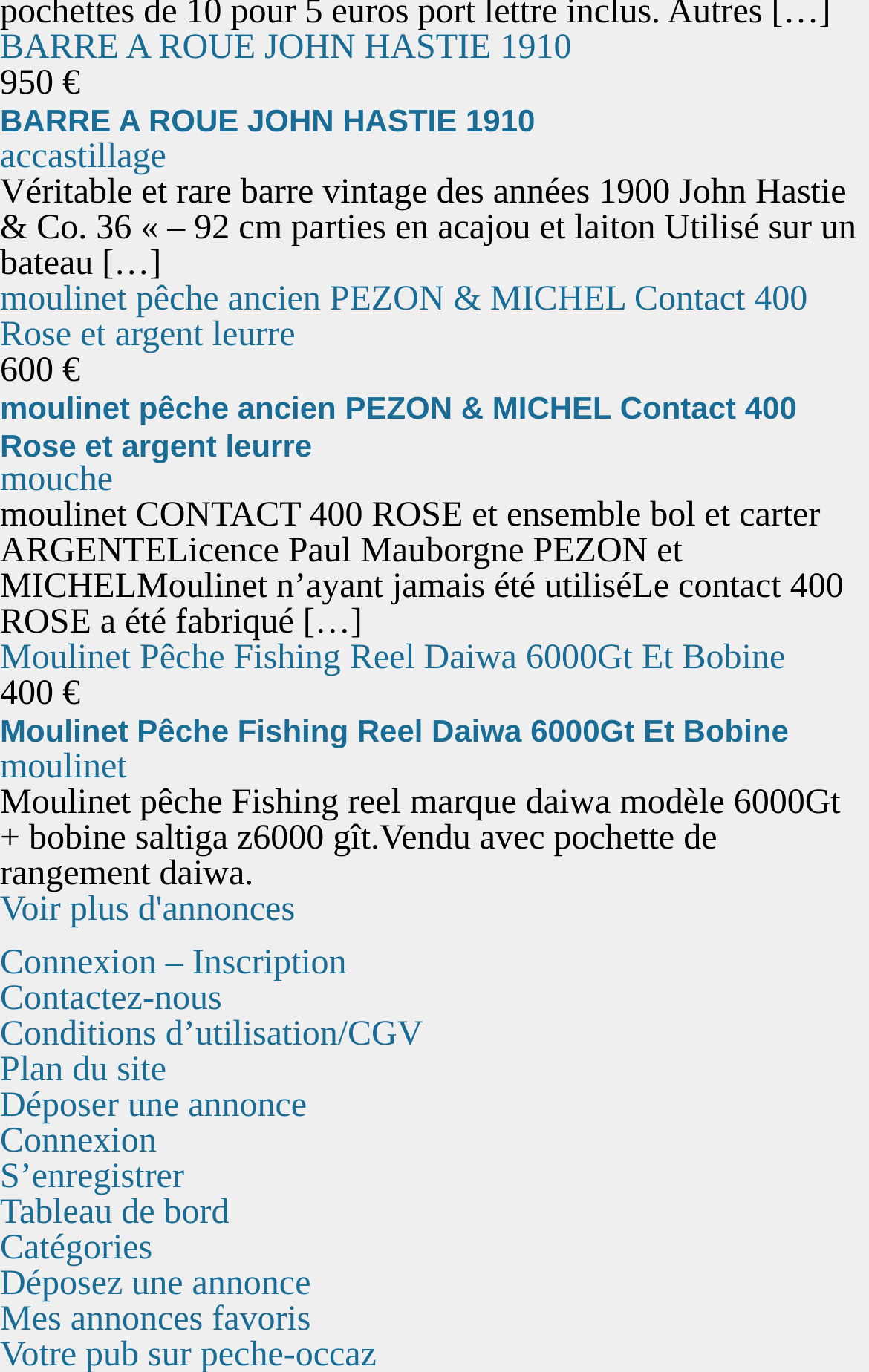Could you provide the bounding box coordinates for the portion of the screen to click to complete this instruction: "Edit something"?

None